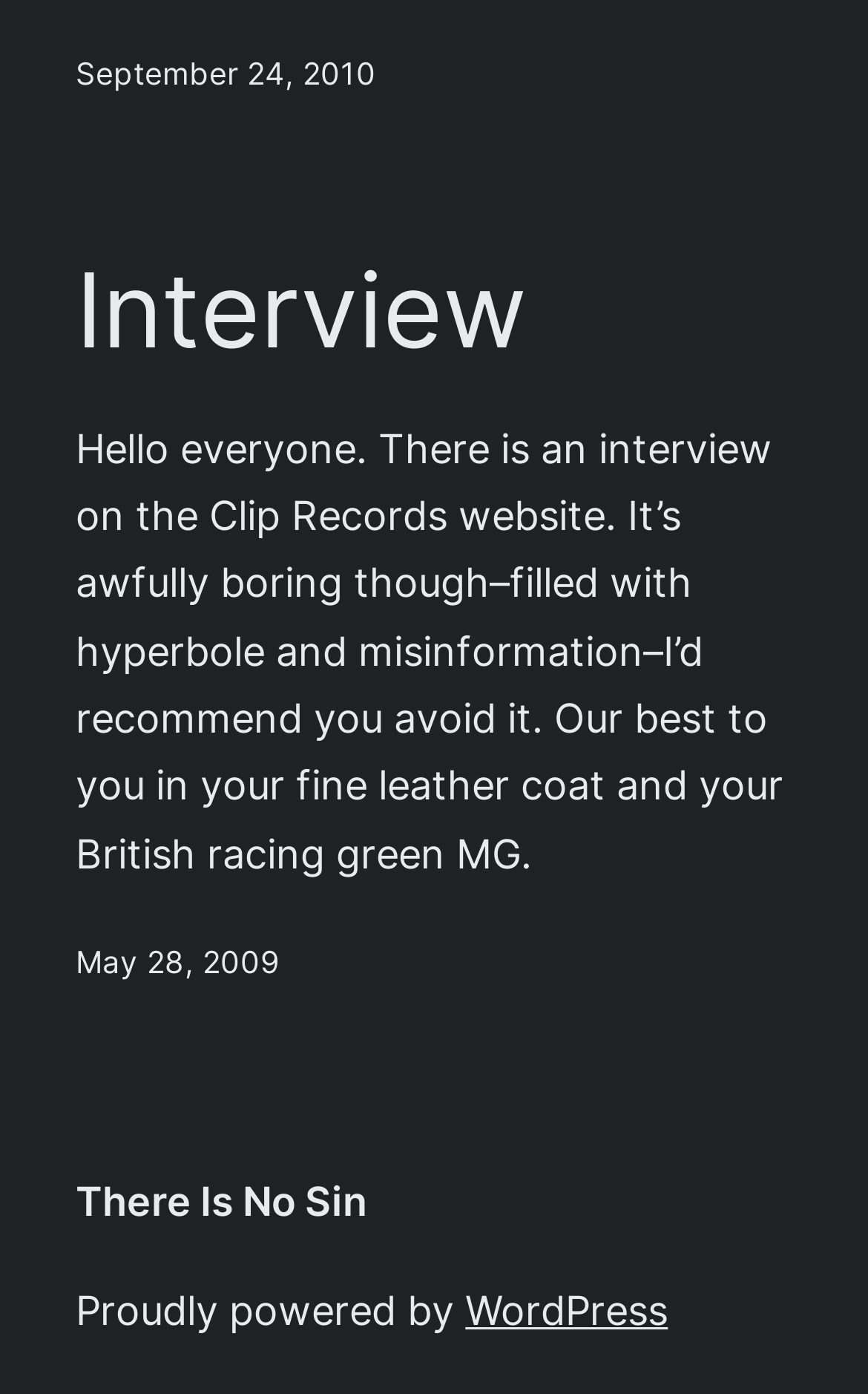Give a concise answer of one word or phrase to the question: 
What is the name of the website platform used?

WordPress